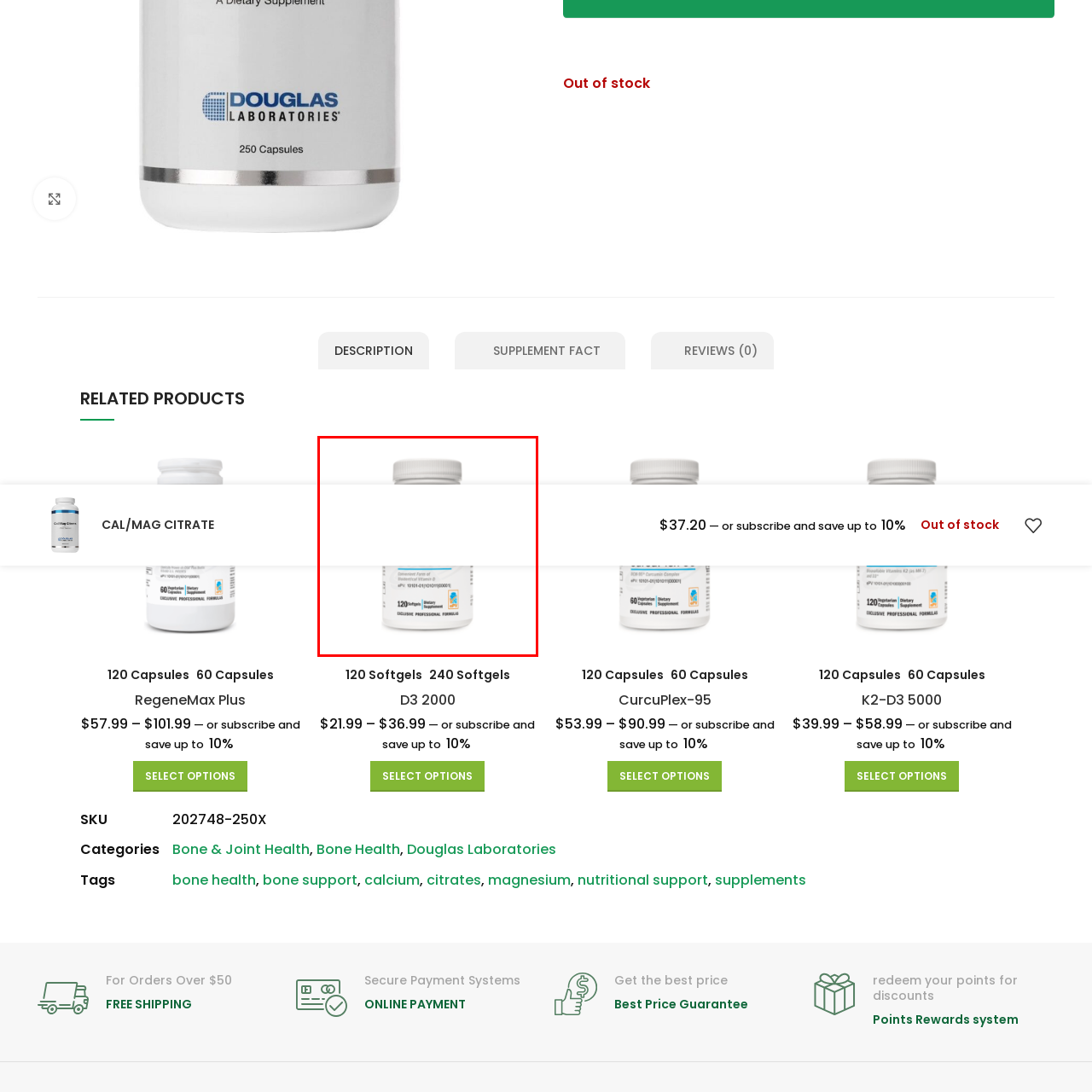How many softgels are in the bottle?  
Study the image enclosed by the red boundary and furnish a detailed answer based on the visual details observed in the image.

The label on the bottle indicates that it contains 120 softgels, which is the quantity of the dietary supplement provided in this packaging.